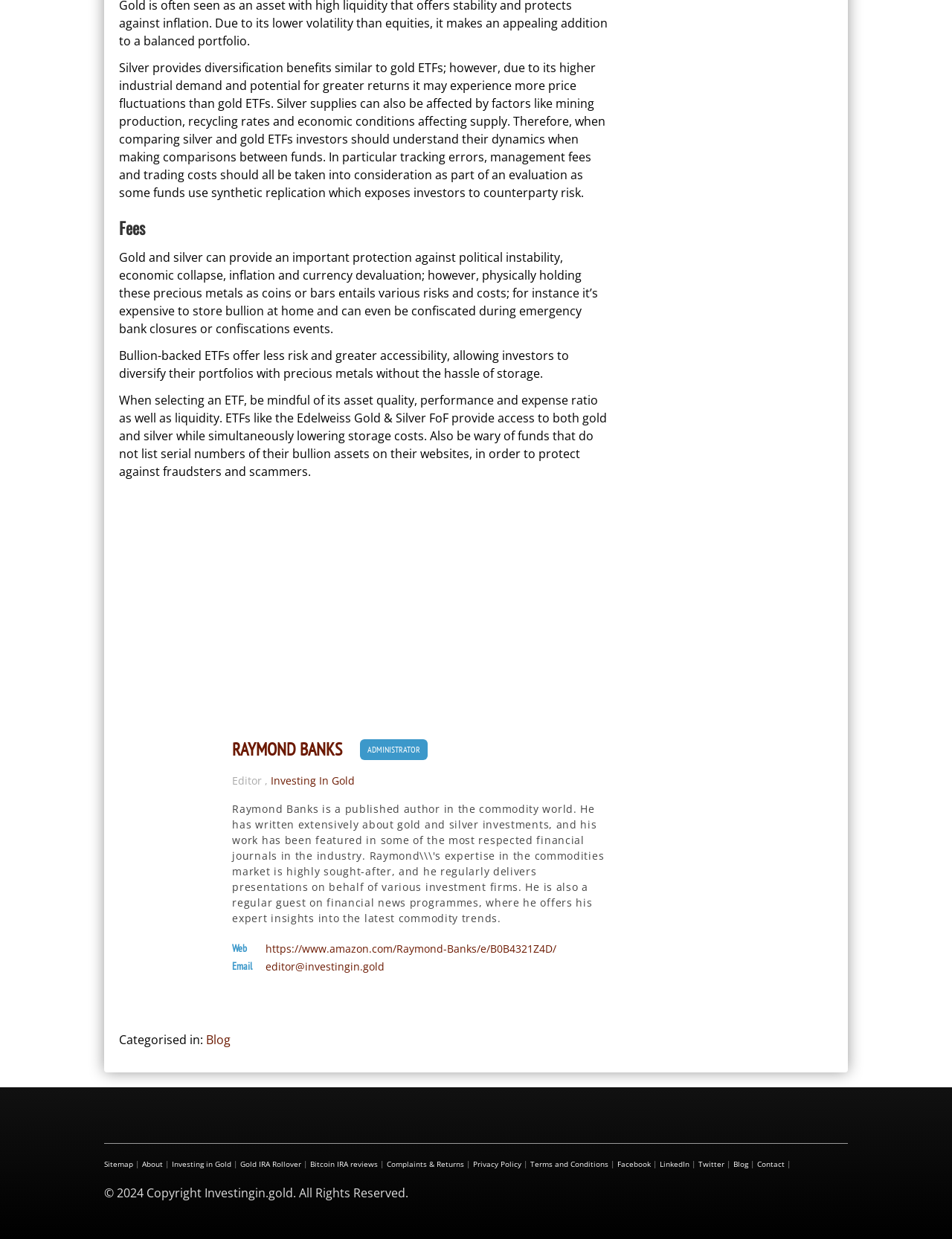Locate the bounding box coordinates of the item that should be clicked to fulfill the instruction: "Click the 'Contact' link".

[0.795, 0.935, 0.824, 0.944]